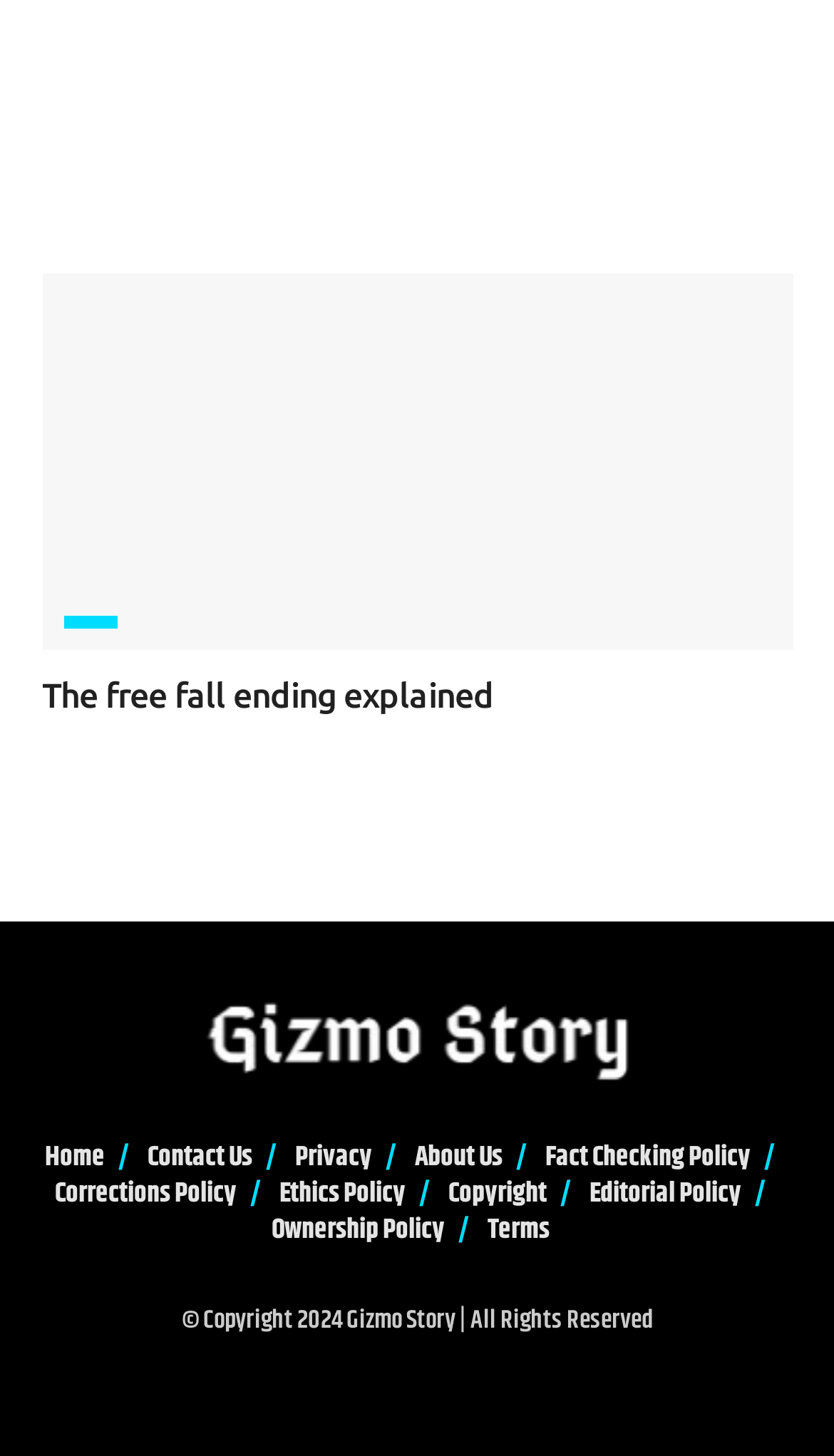Respond to the following question using a concise word or phrase: 
What is the title of the article?

The free fall ending explained